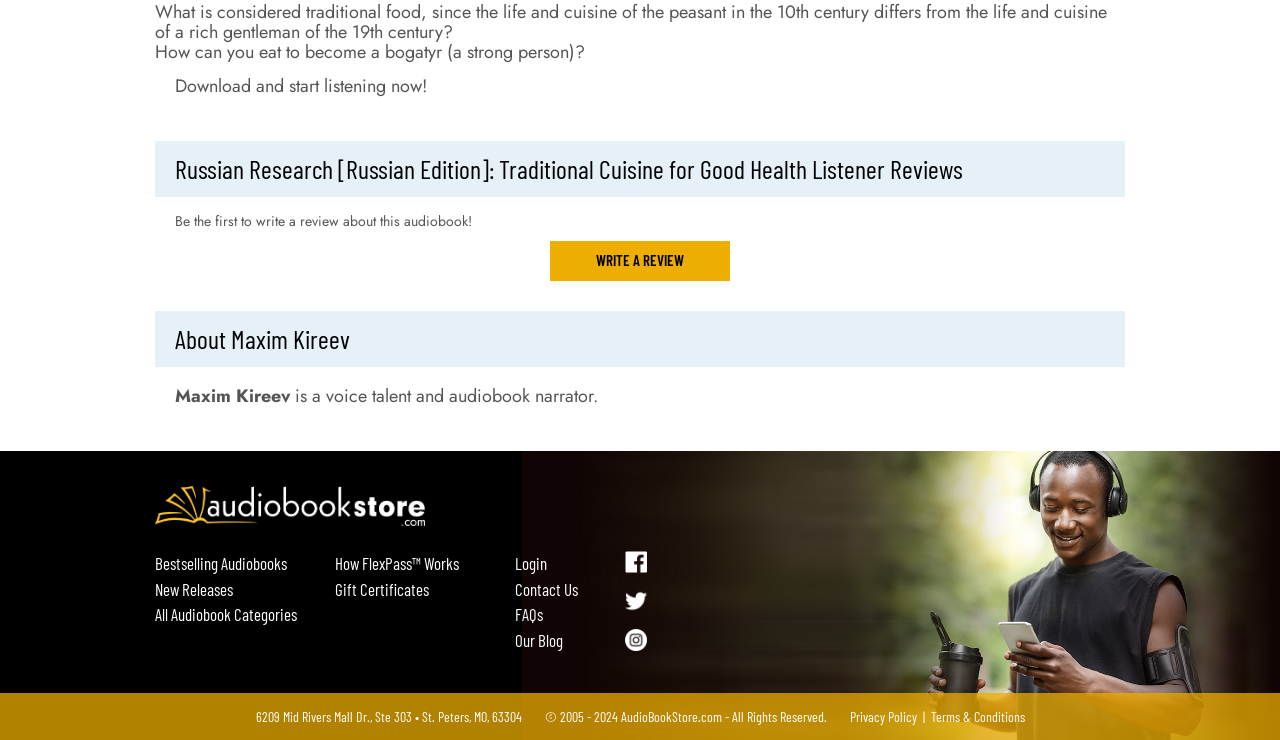Please specify the bounding box coordinates of the element that should be clicked to execute the given instruction: 'Like the post'. Ensure the coordinates are four float numbers between 0 and 1, expressed as [left, top, right, bottom].

None